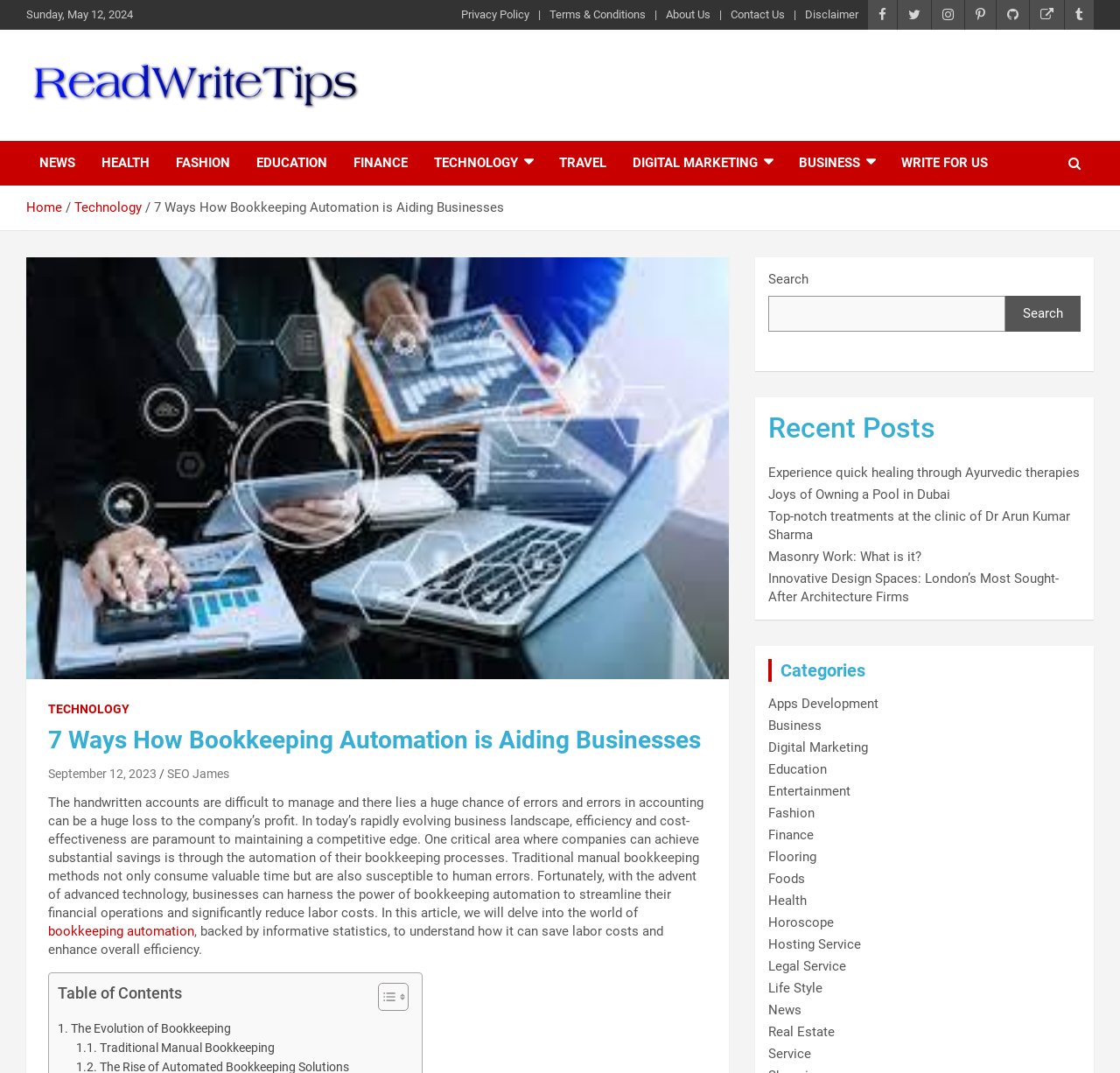Please provide the bounding box coordinates in the format (top-left x, top-left y, bottom-right x, bottom-right y). Remember, all values are floating point numbers between 0 and 1. What is the bounding box coordinate of the region described as: The Evolution of Bookkeeping

[0.052, 0.95, 0.206, 0.968]